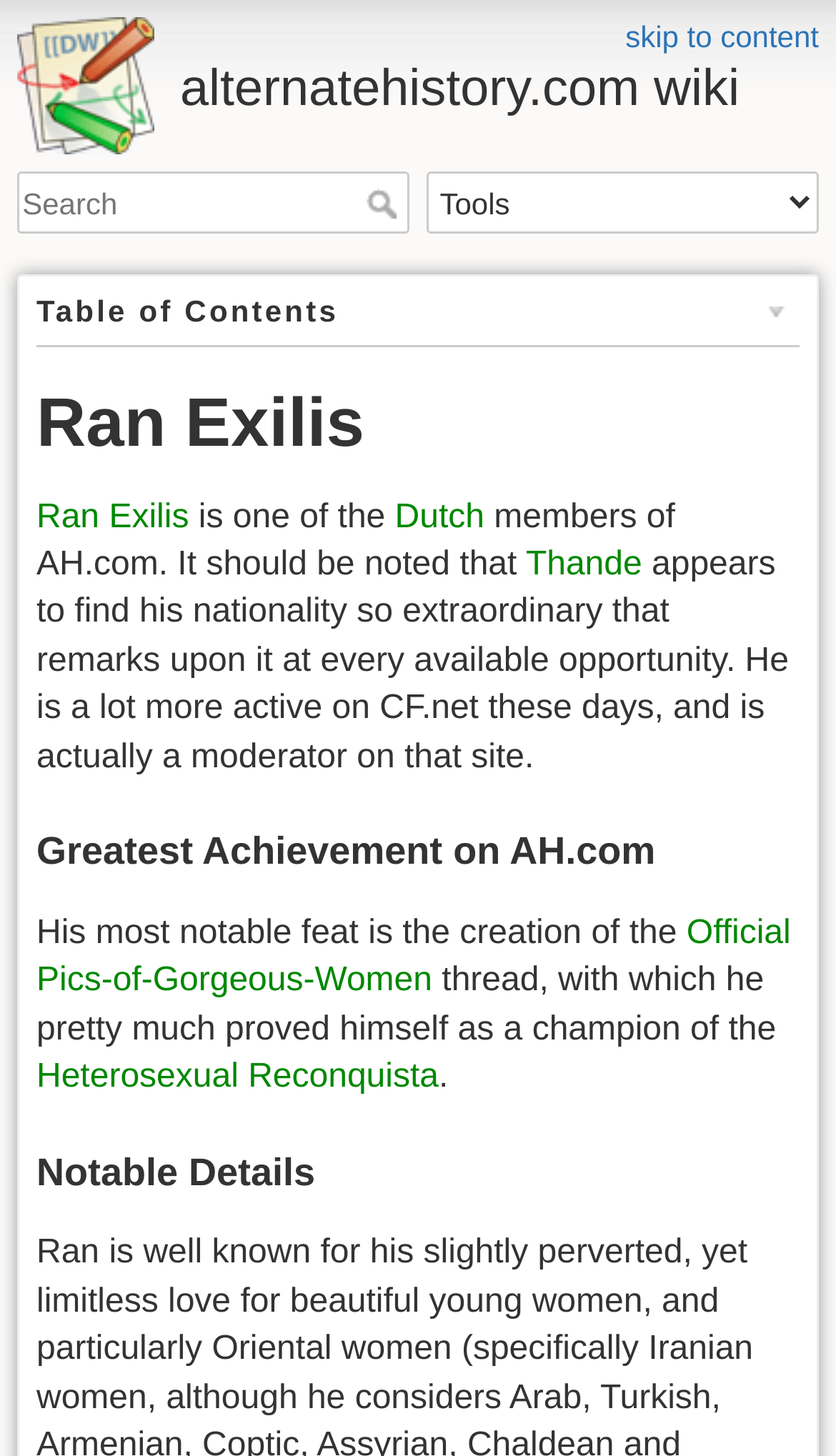What is Ran Exilis a member of?
Please use the image to provide a one-word or short phrase answer.

AH.com